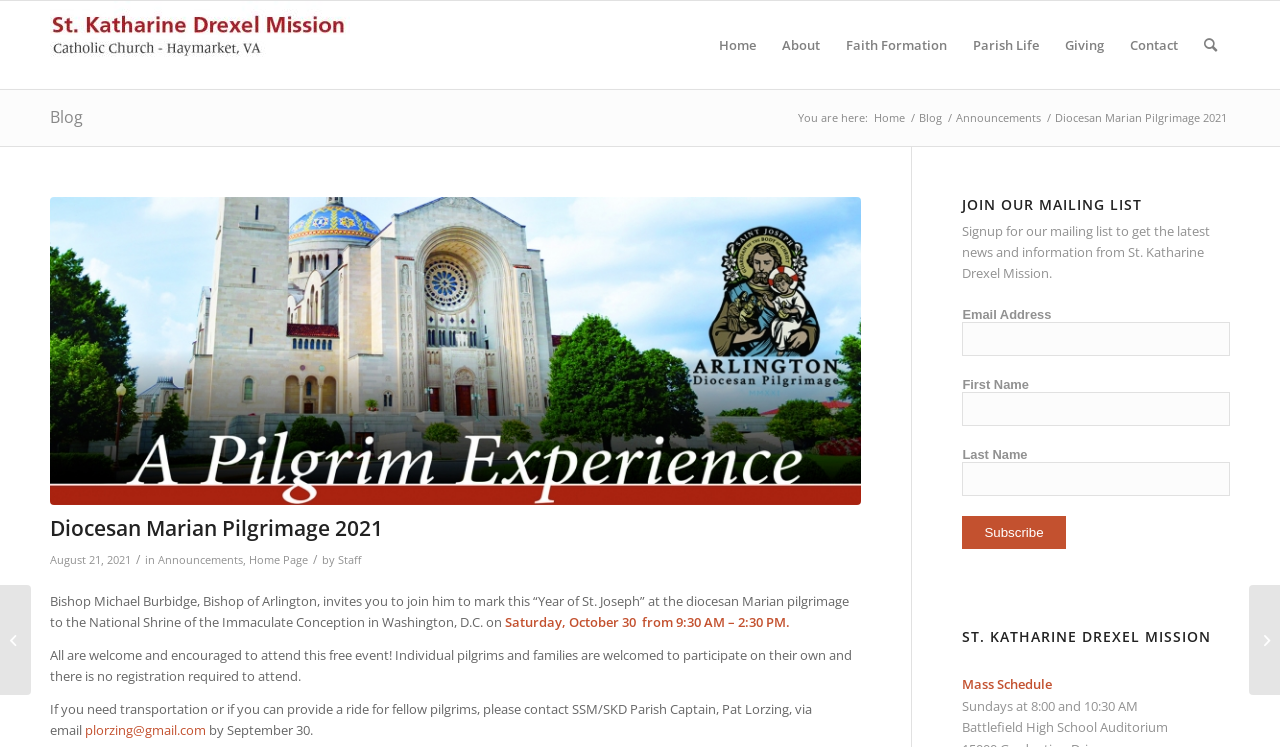Analyze the image and answer the question with as much detail as possible: 
What is the name of the pilgrimage?

I found the answer by looking at the heading 'Diocesan Marian Pilgrimage 2021' which is a prominent element on the webpage, indicating that it is the name of the pilgrimage.